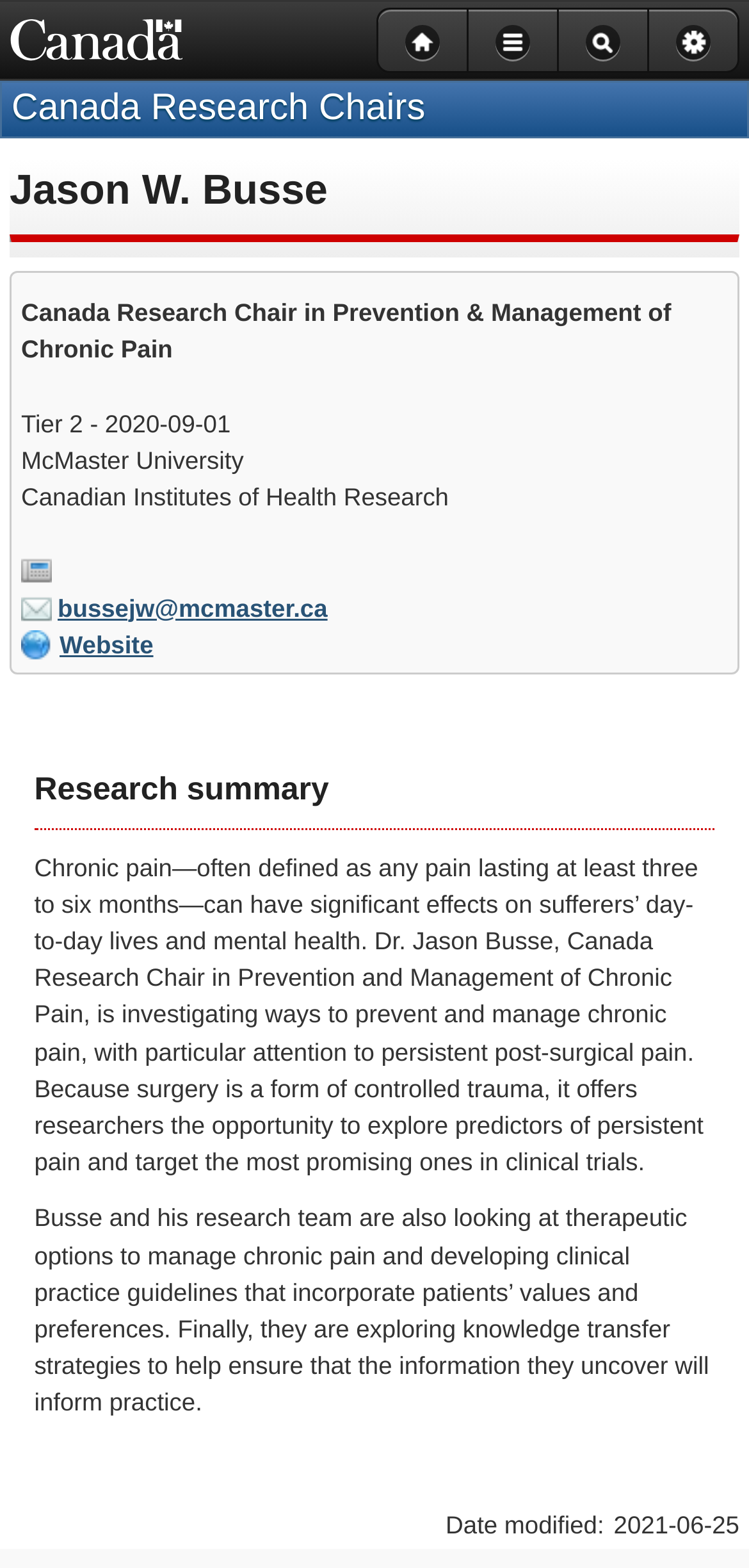For the given element description Home Menu Search Settings, determine the bounding box coordinates of the UI element. The coordinates should follow the format (top-left x, top-left y, bottom-right x, bottom-right y) and be within the range of 0 to 1.

[0.503, 0.005, 0.987, 0.047]